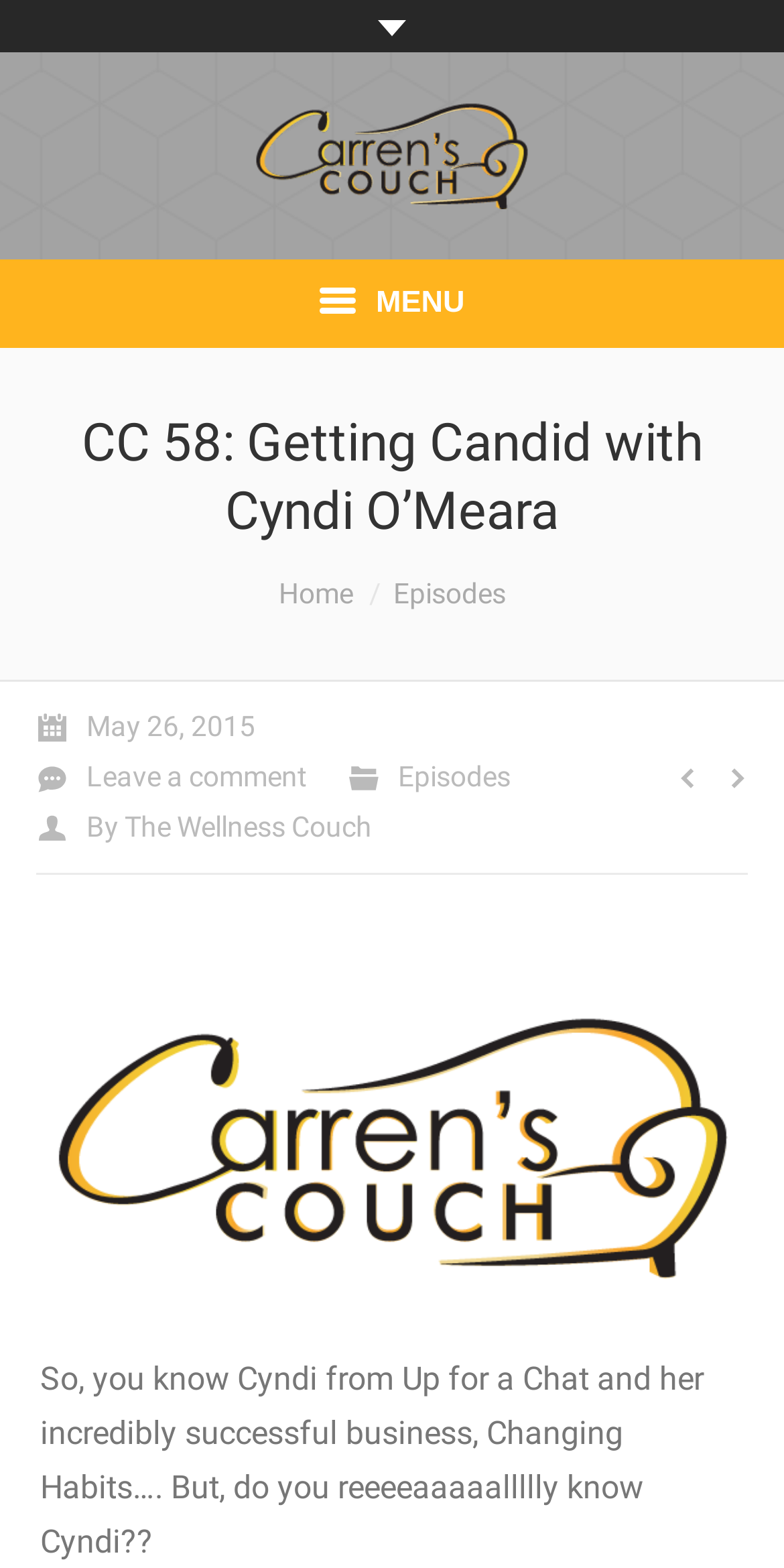Please specify the bounding box coordinates in the format (top-left x, top-left y, bottom-right x, bottom-right y), with all values as floating point numbers between 0 and 1. Identify the bounding box of the UI element described by: Meet Carren

[0.192, 0.408, 0.808, 0.465]